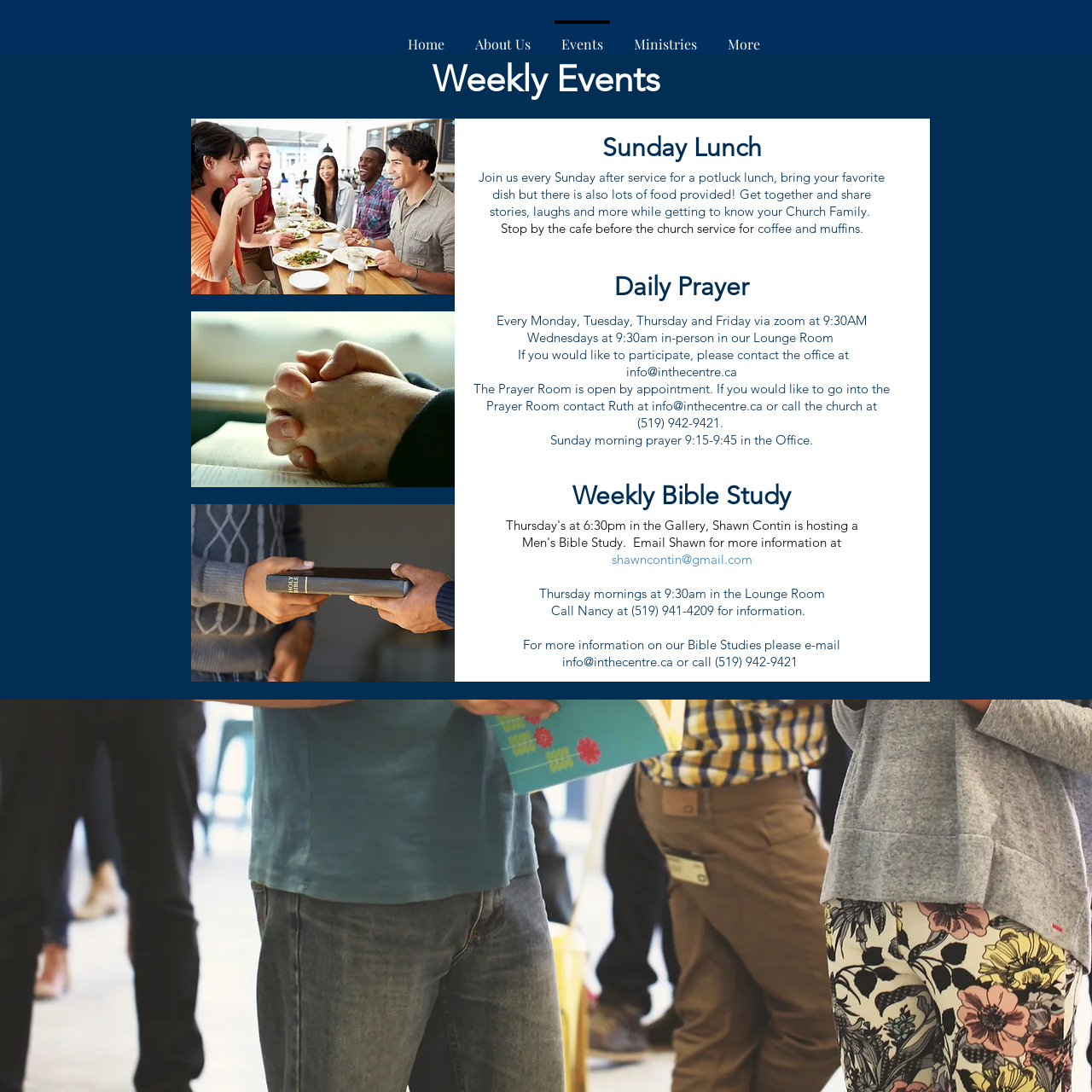Please identify the bounding box coordinates of the area I need to click to accomplish the following instruction: "Click on the 'shawncontin@gmail.com' email link".

[0.56, 0.505, 0.689, 0.52]